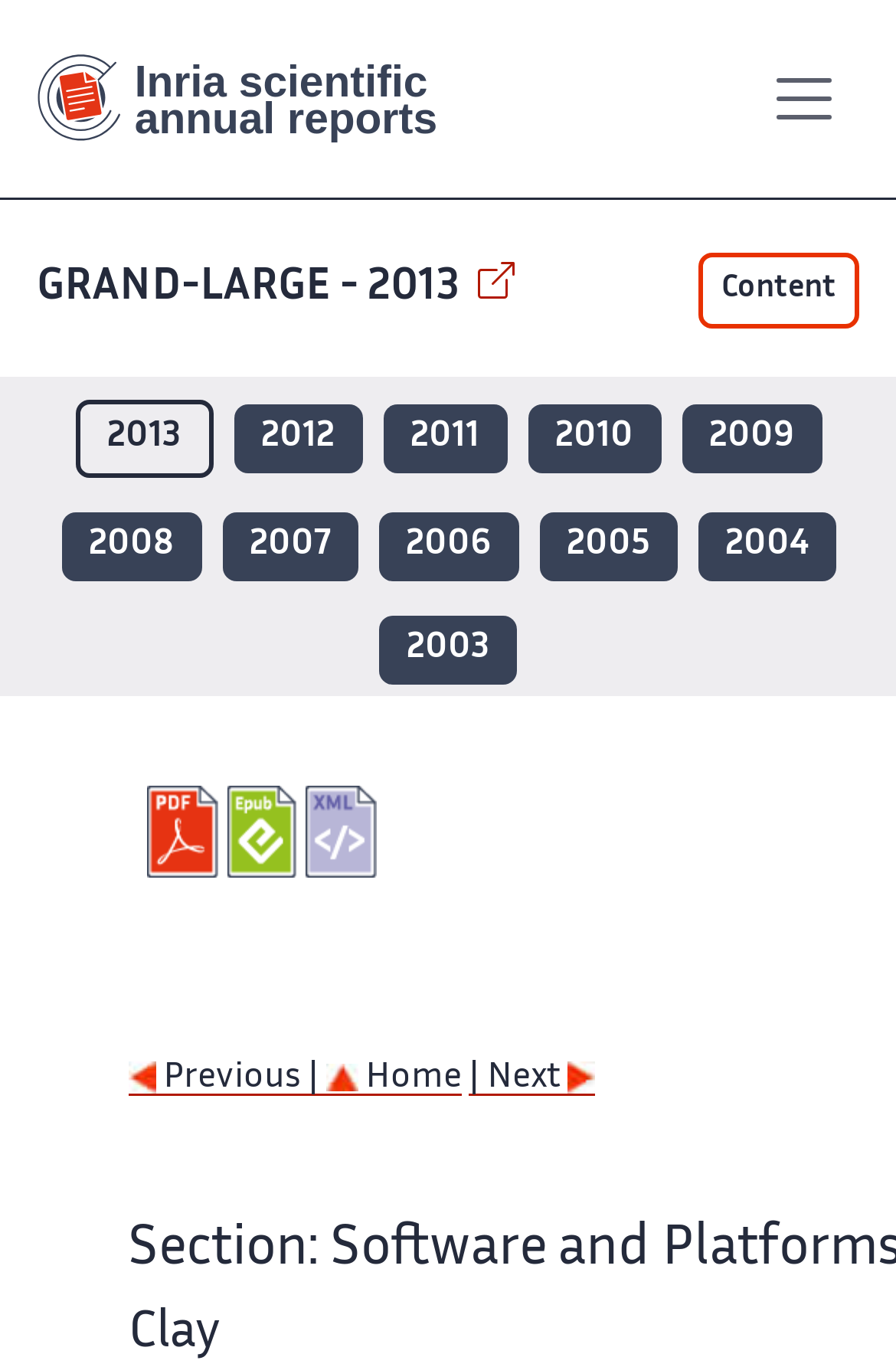Answer the question with a single word or phrase: 
What is the shortcut key for navigating to the previous page?

Alt+P